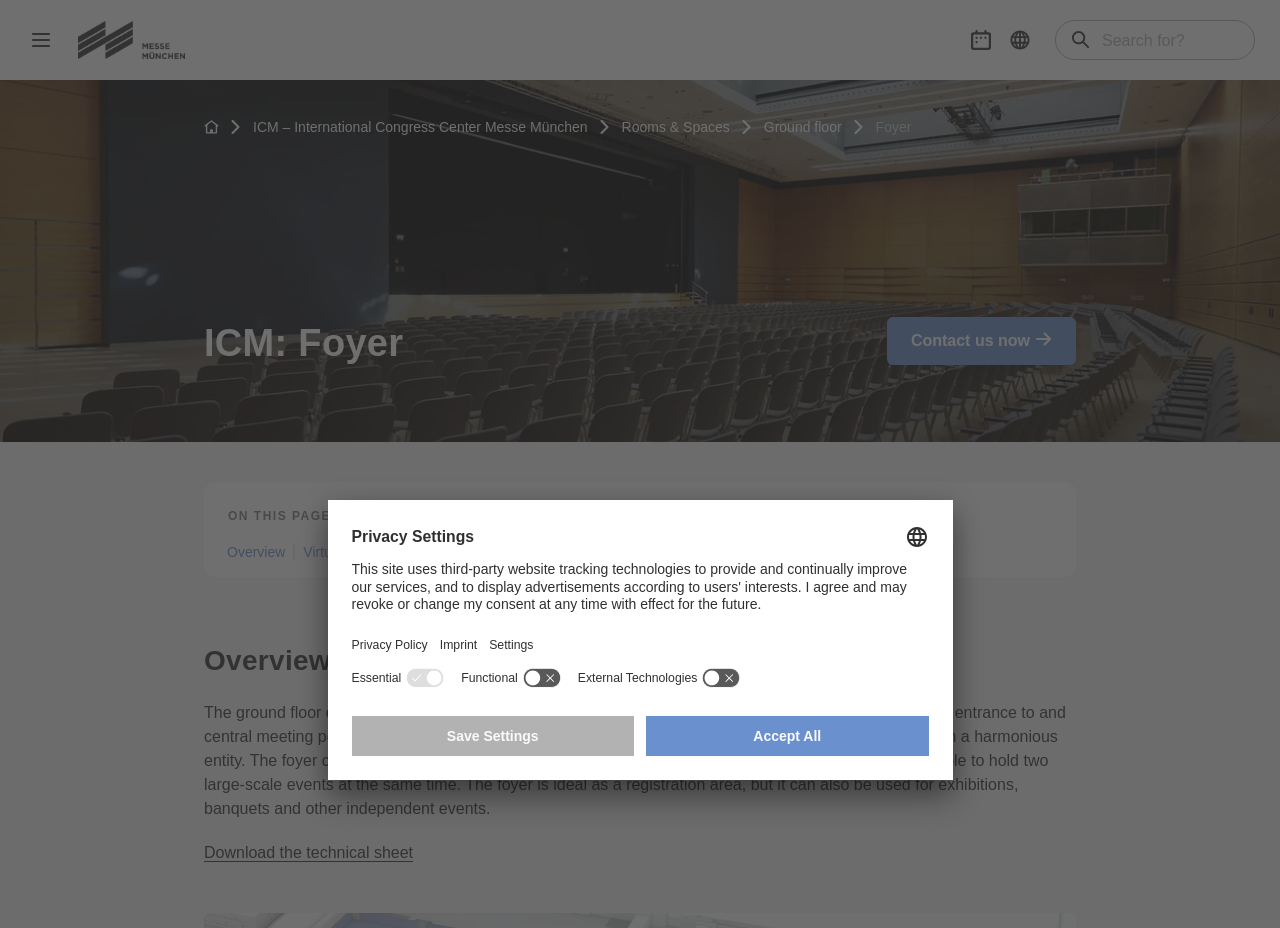What is the language selection button labeled as?
Look at the image and respond with a one-word or short phrase answer.

Select language